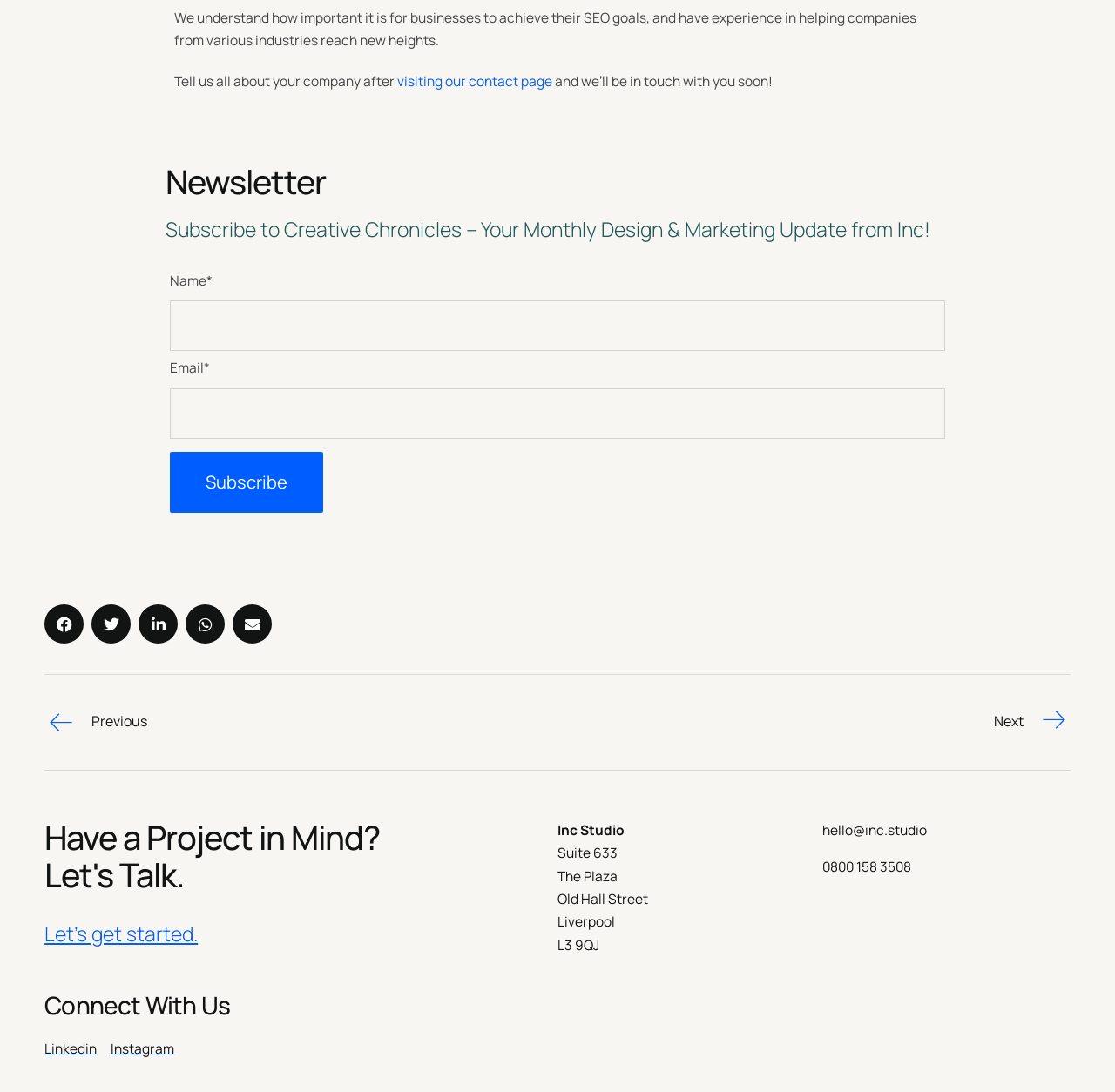Kindly determine the bounding box coordinates of the area that needs to be clicked to fulfill this instruction: "Subscribe to the newsletter".

[0.152, 0.414, 0.29, 0.47]